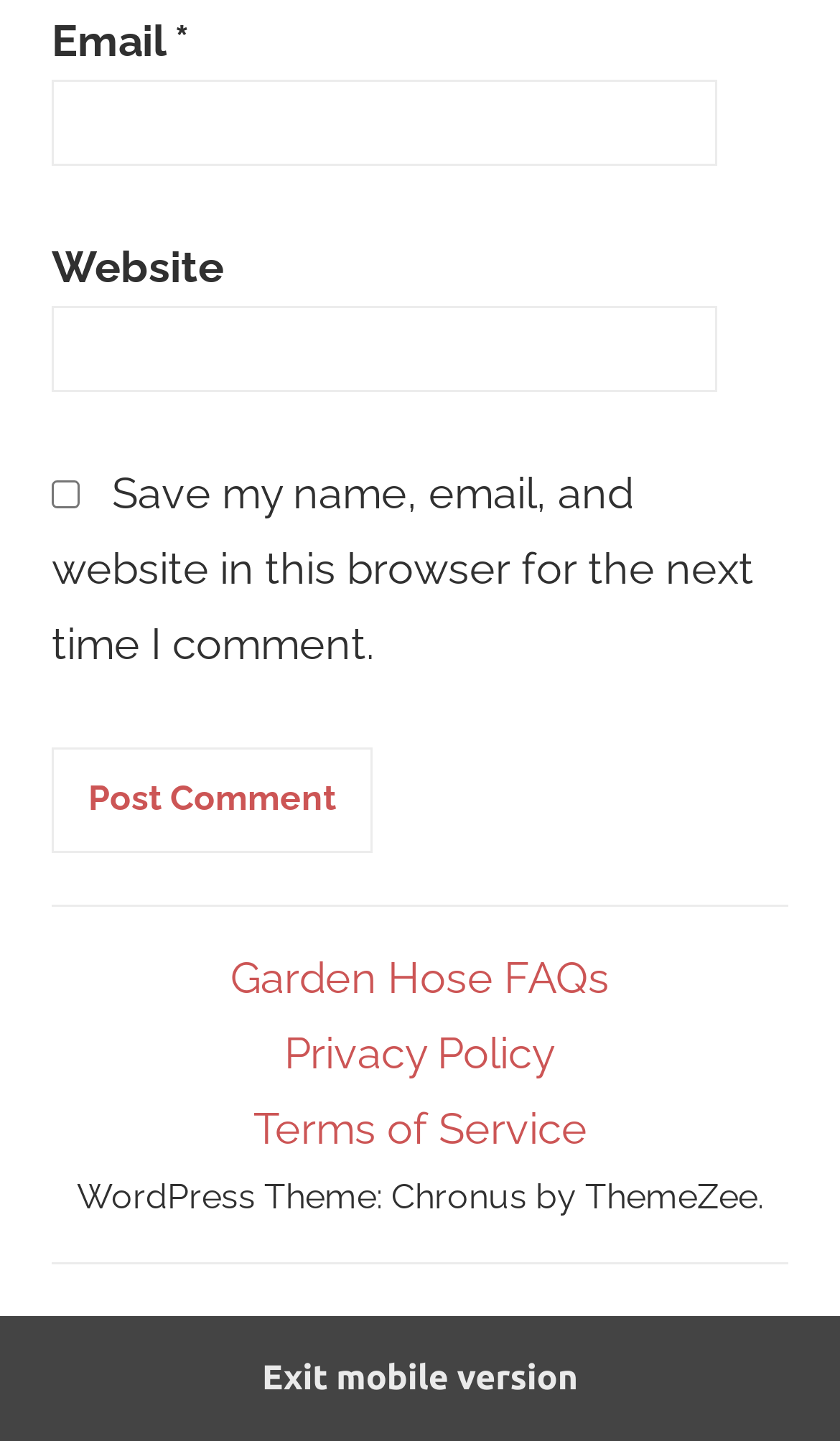From the webpage screenshot, predict the bounding box coordinates (top-left x, top-left y, bottom-right x, bottom-right y) for the UI element described here: parent_node: Email * aria-describedby="email-notes" name="email"

[0.062, 0.056, 0.854, 0.115]